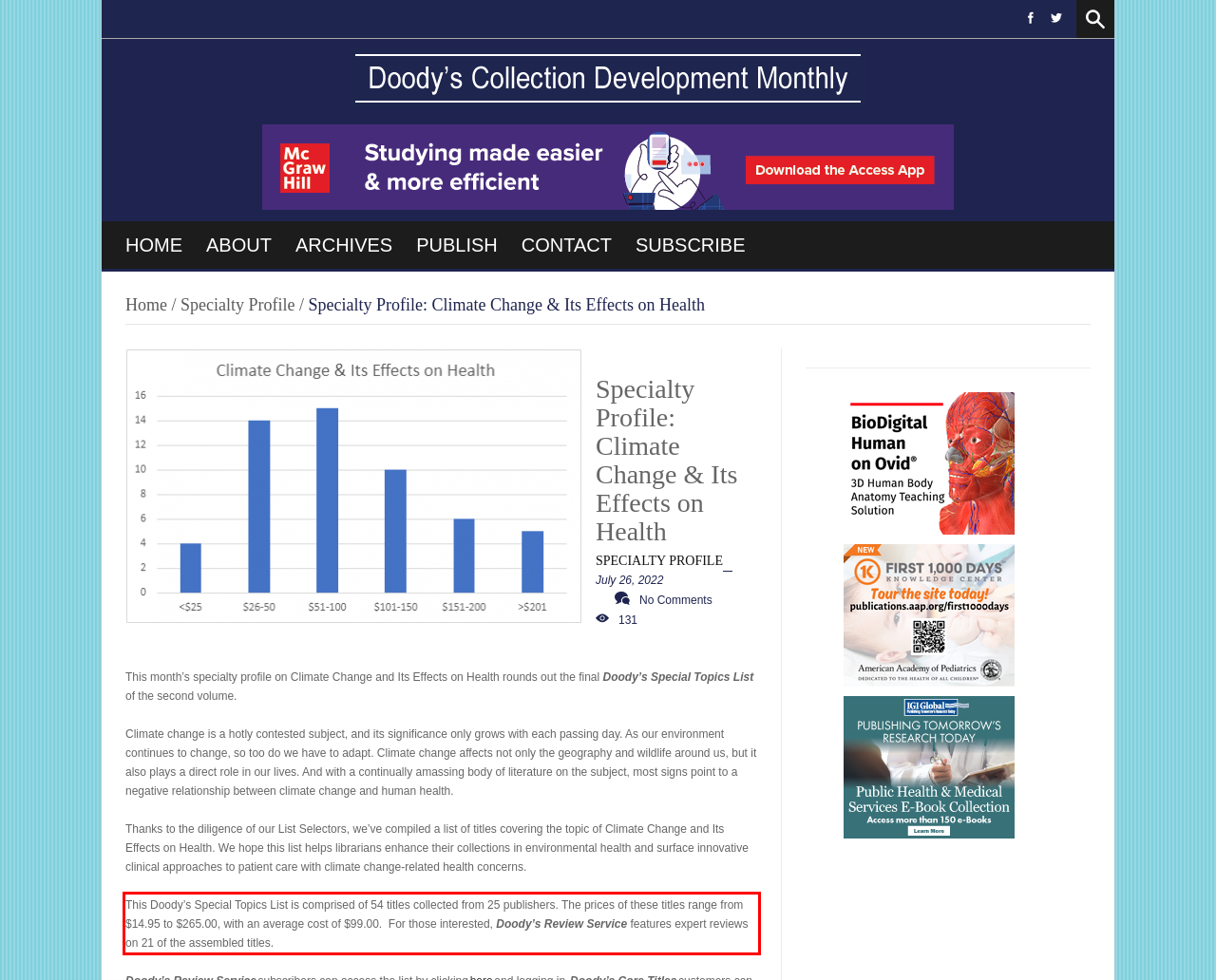You are presented with a webpage screenshot featuring a red bounding box. Perform OCR on the text inside the red bounding box and extract the content.

This Doody’s Special Topics List is comprised of 54 titles collected from 25 publishers. The prices of these titles range from $14.95 to $265.00, with an average cost of $99.00. For those interested, Doody’s Review Service features expert reviews on 21 of the assembled titles.